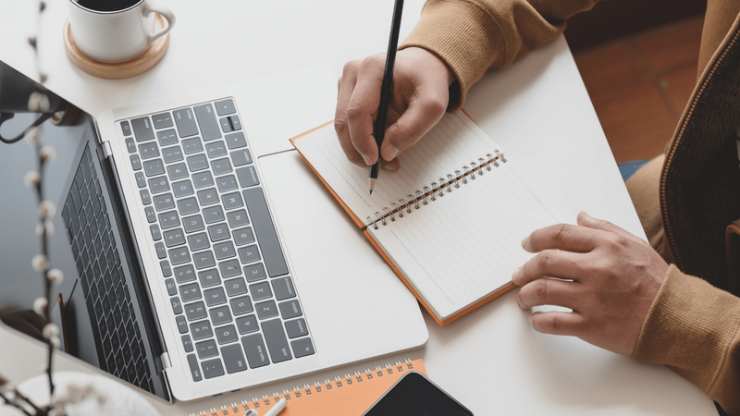What is likely to be in the small cup?
Answer with a single word or phrase by referring to the visual content.

Coffee or tea